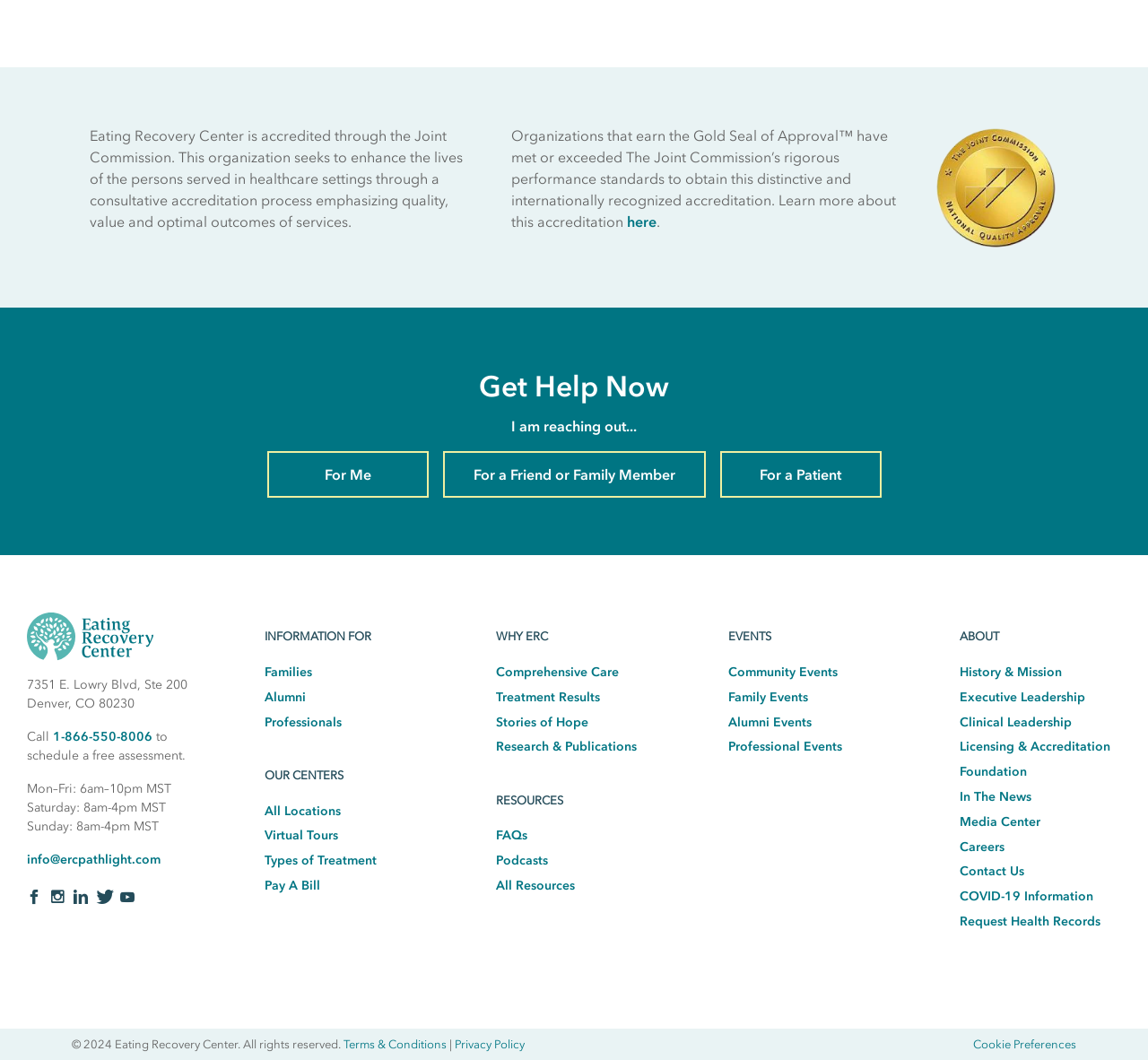What is the phone number to schedule a free assessment?
Answer the question with a thorough and detailed explanation.

The phone number to schedule a free assessment is 1-866-550-8006, which is mentioned in the link element with ID 555, located below the StaticText element with ID 554, which says 'Call'.